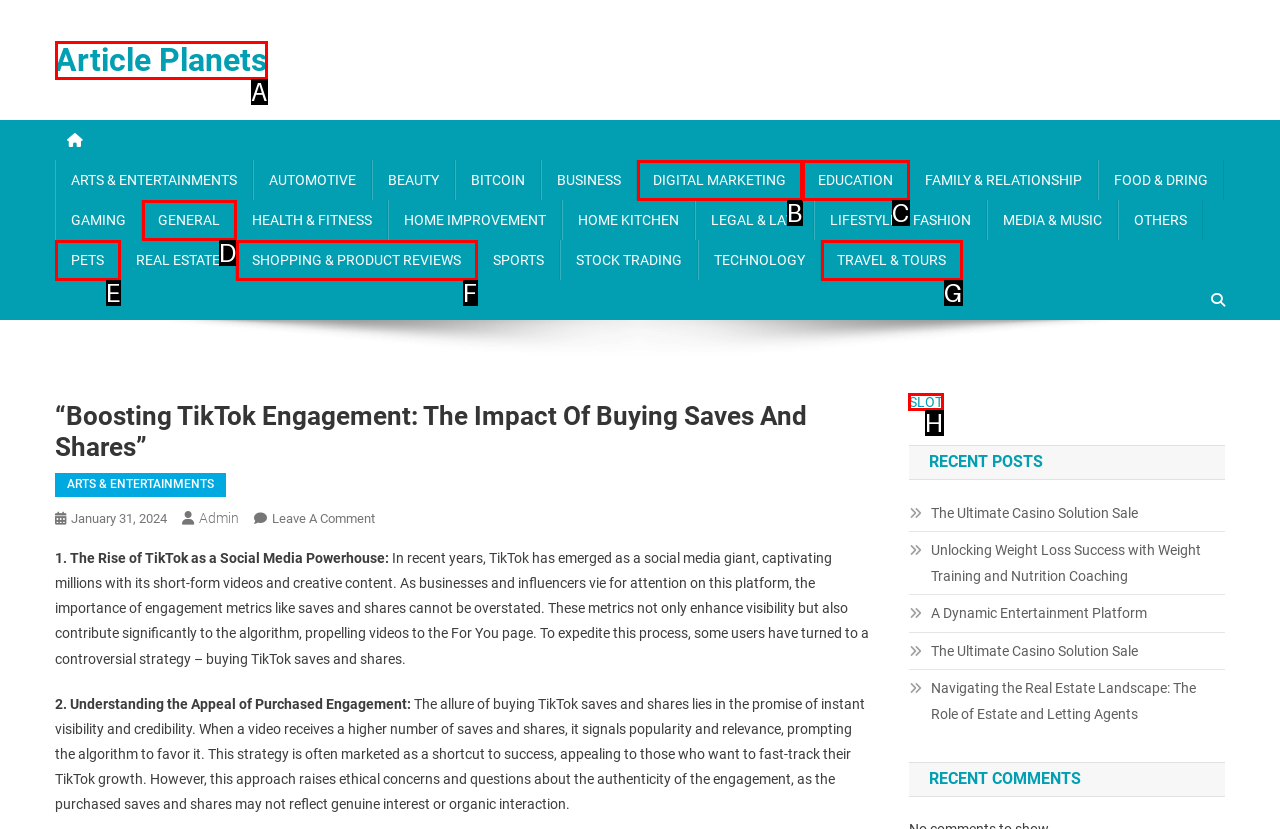Determine which HTML element to click on in order to complete the action: Click on the 'SLOT' link.
Reply with the letter of the selected option.

H